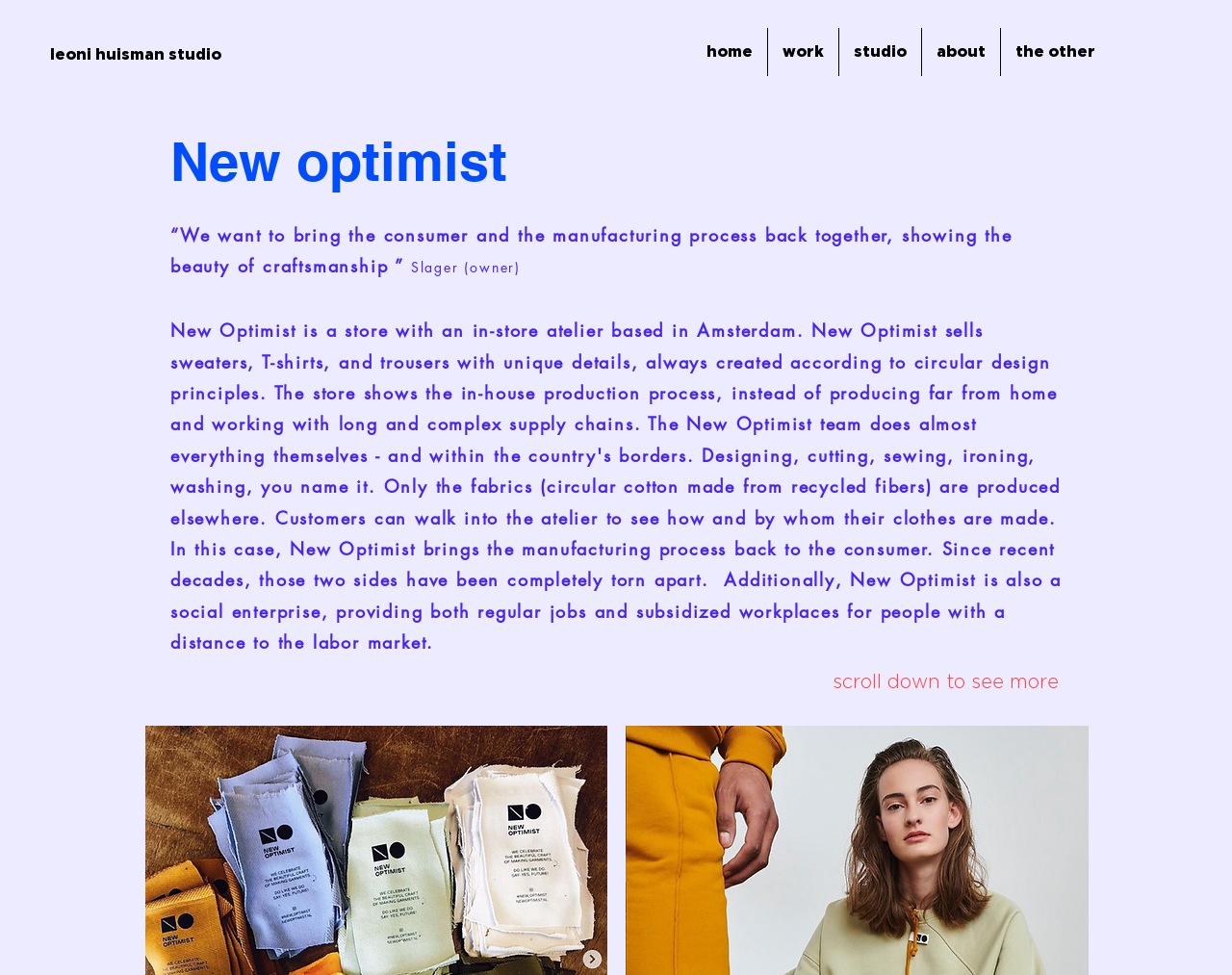What is the name of the studio?
Based on the image, provide your answer in one word or phrase.

Leoni Huisman Studio